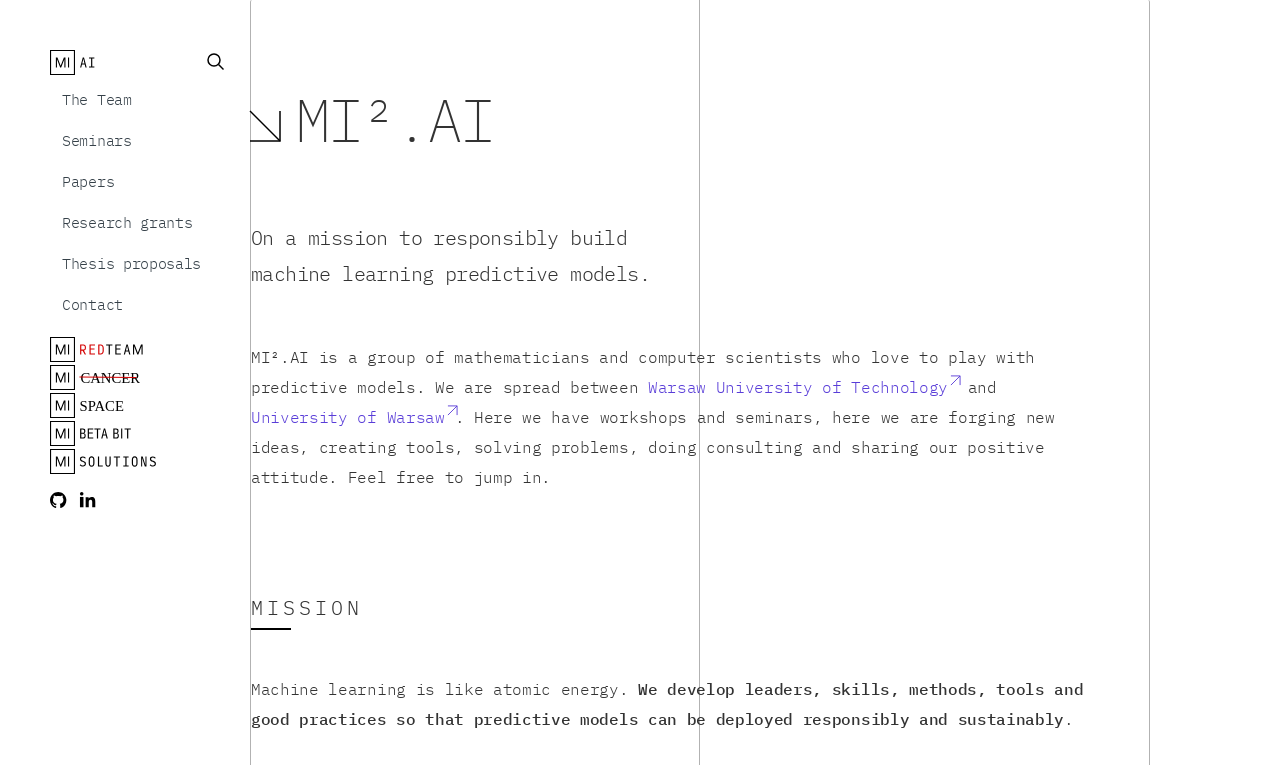Please give the bounding box coordinates of the area that should be clicked to fulfill the following instruction: "explore research grants". The coordinates should be in the format of four float numbers from 0 to 1, i.e., [left, top, right, bottom].

[0.048, 0.269, 0.195, 0.319]